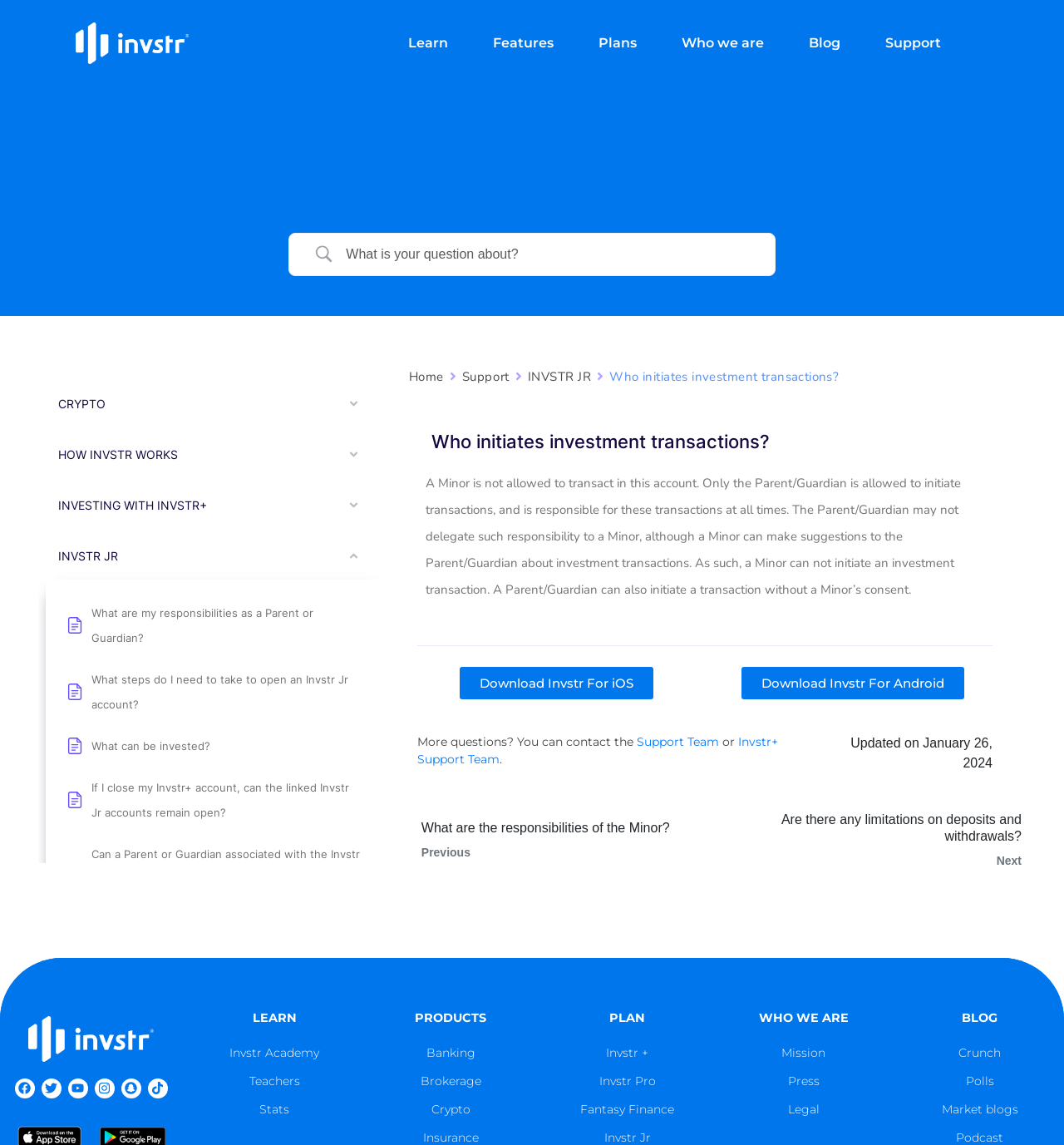Please find and report the primary heading text from the webpage.

Who initiates investment transactions?